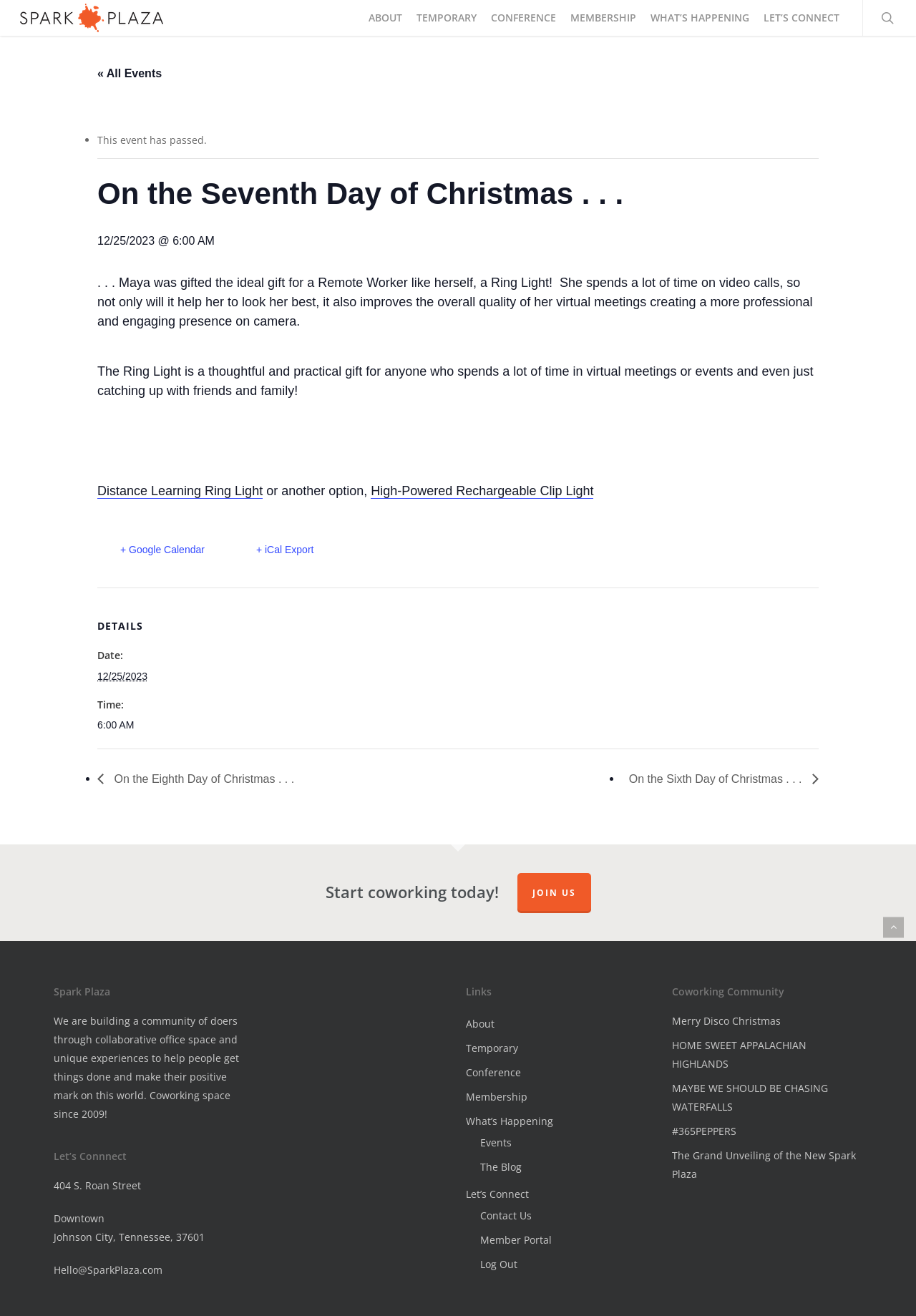Given the description "Top Posters", determine the bounding box of the corresponding UI element.

None